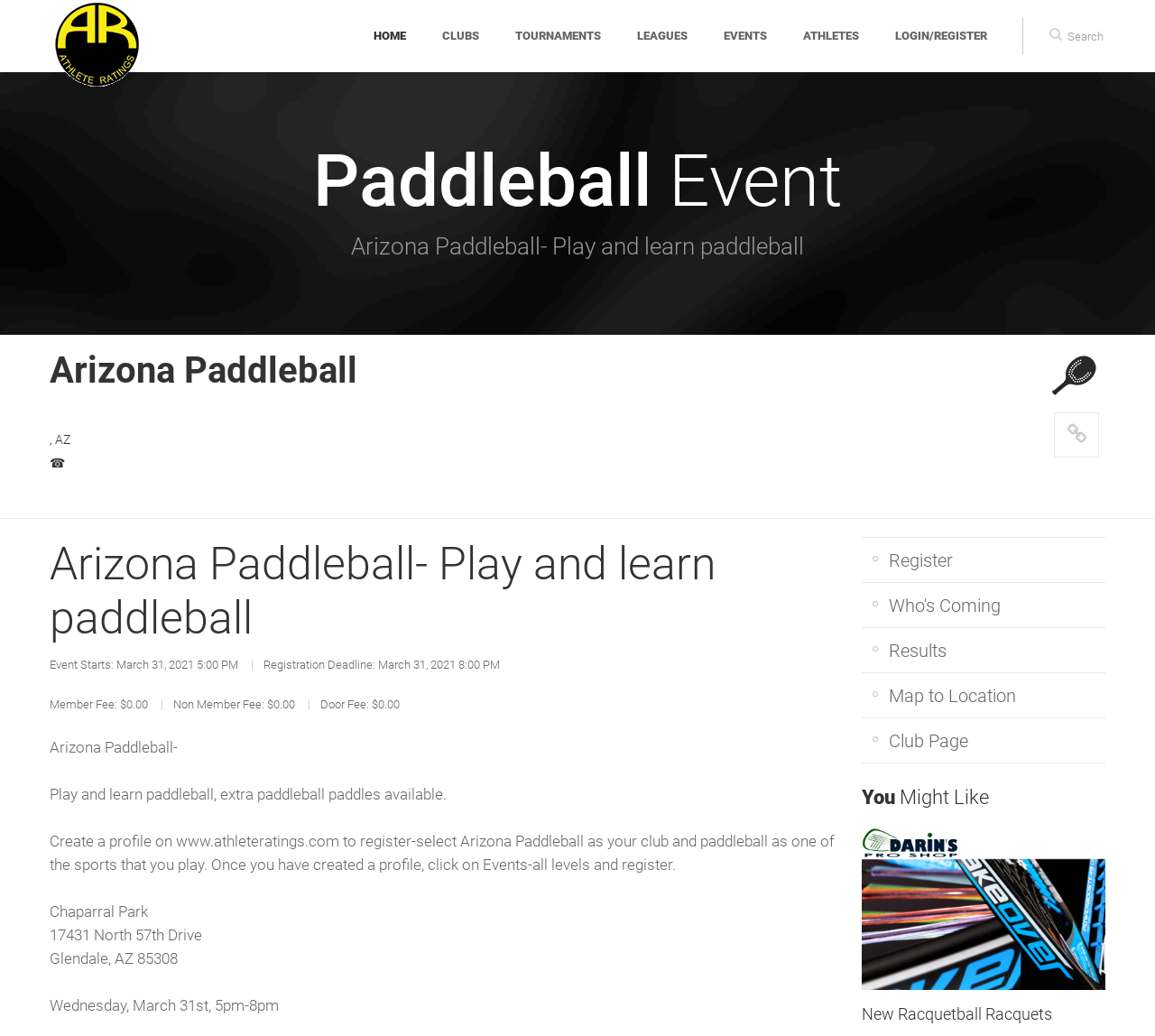Locate the bounding box coordinates of the clickable region to complete the following instruction: "Learn more about paddleball ratings."

[0.043, 0.022, 0.125, 0.048]